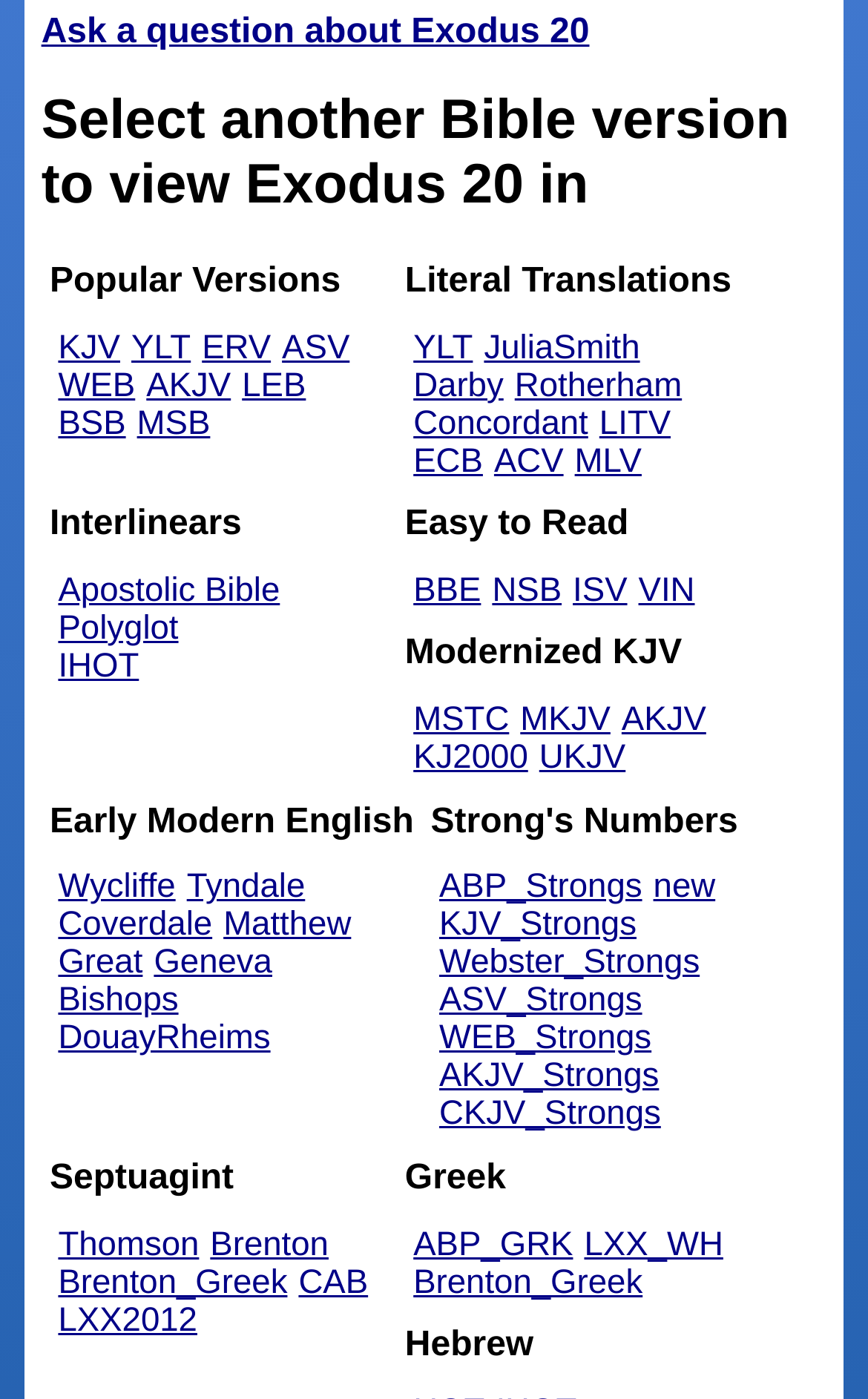Please predict the bounding box coordinates of the element's region where a click is necessary to complete the following instruction: "View the Septuagint in Thomson's translation". The coordinates should be represented by four float numbers between 0 and 1, i.e., [left, top, right, bottom].

[0.067, 0.876, 0.229, 0.903]